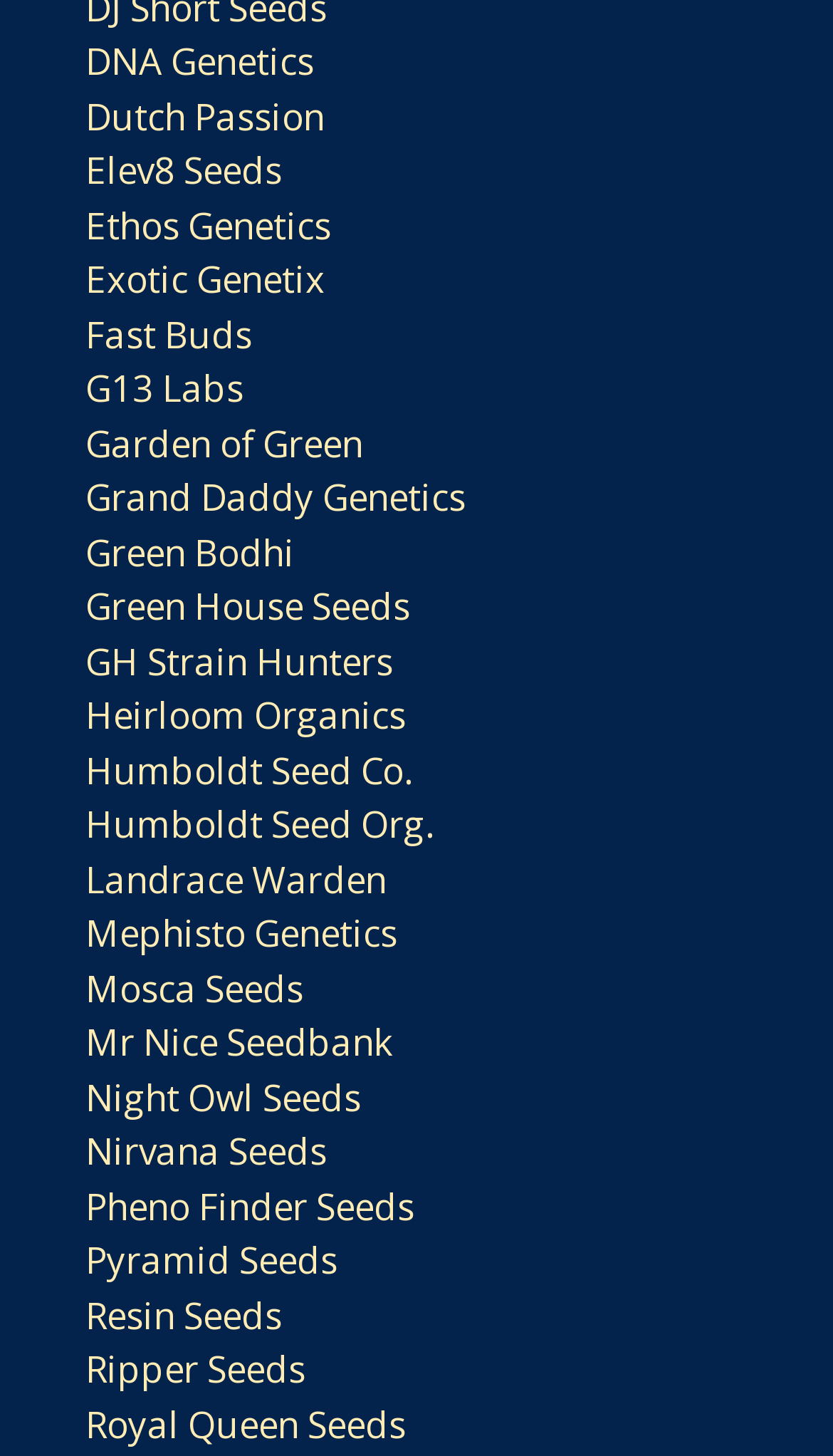How many seed banks start with 'H'? Observe the screenshot and provide a one-word or short phrase answer.

2